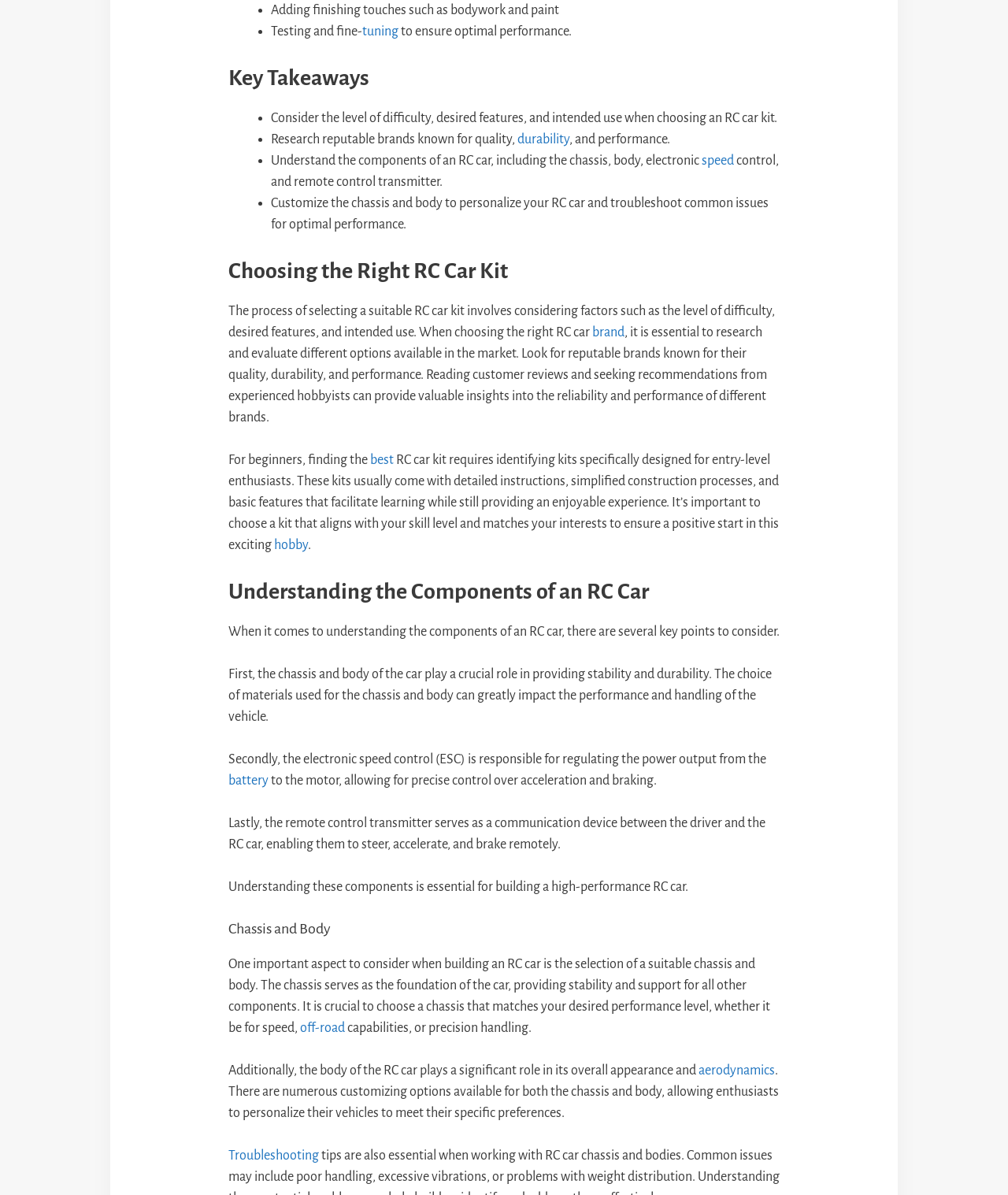Please find the bounding box coordinates of the element's region to be clicked to carry out this instruction: "Click on 'brand'".

[0.588, 0.272, 0.62, 0.284]